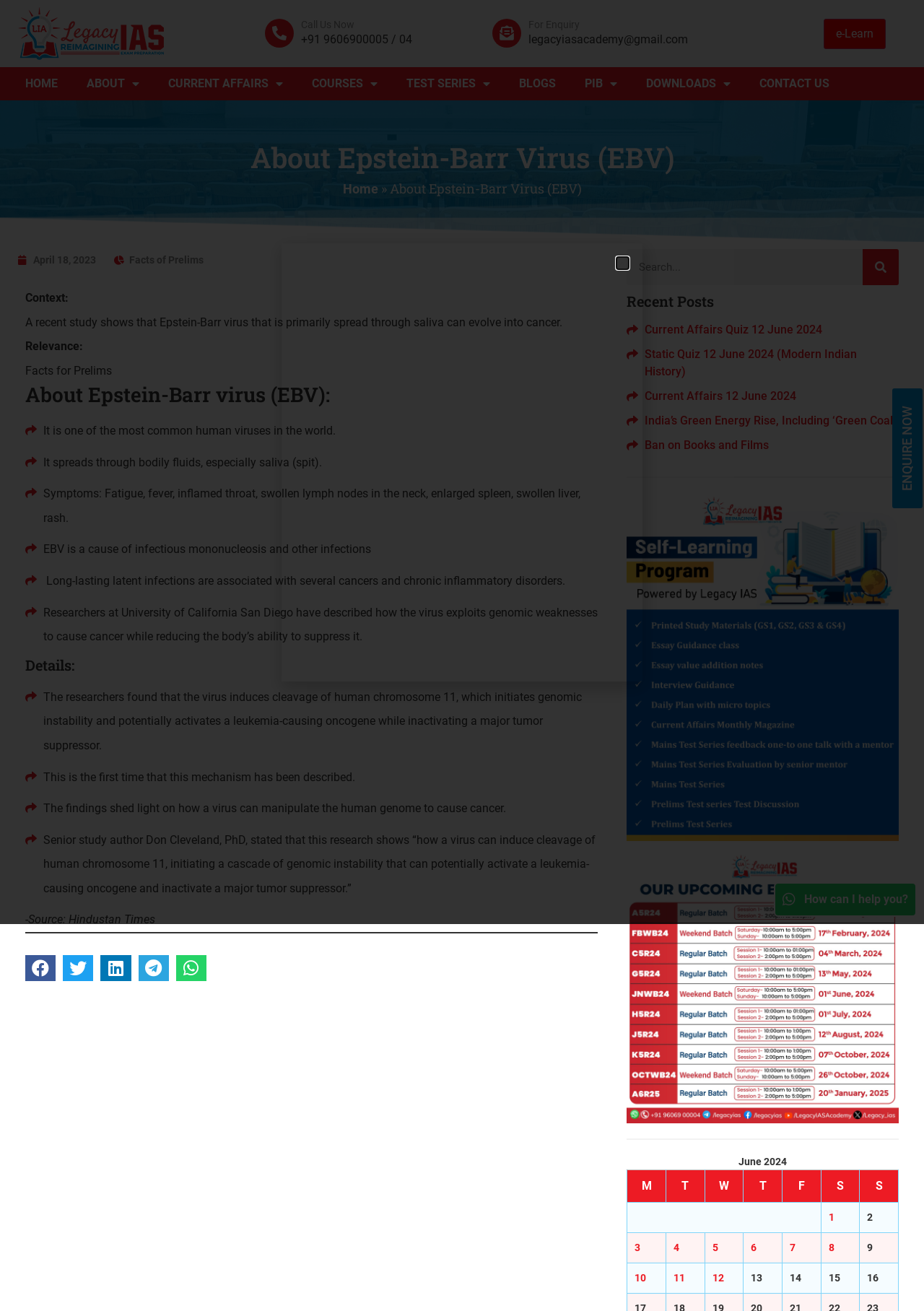Please analyze the image and provide a thorough answer to the question:
What is the source of the study mentioned in the webpage?

The webpage cites the source of the study as Hindustan Times, as mentioned in the sentence '-Source: Hindustan Times' at the bottom of the webpage.